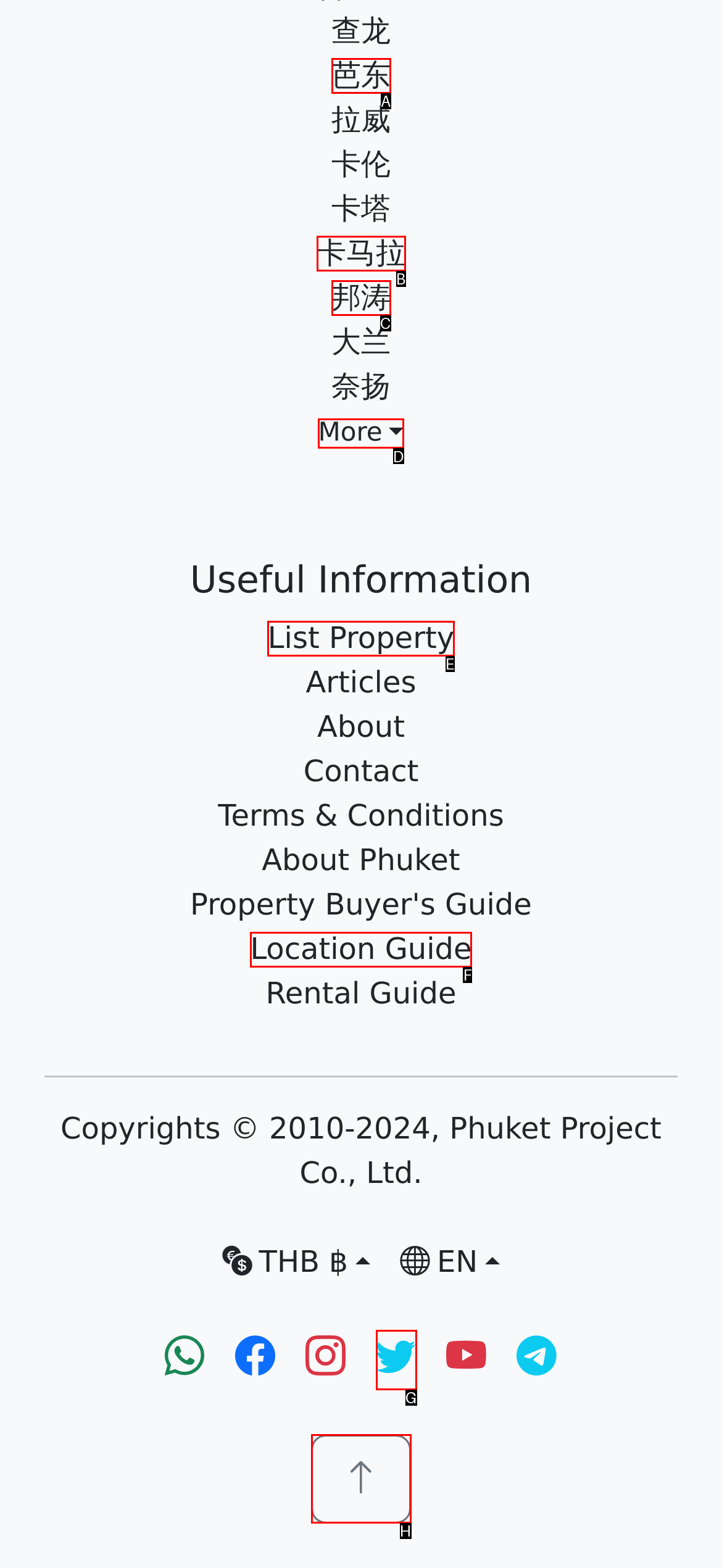Select the appropriate HTML element to click for the following task: Click on the 'More' button
Answer with the letter of the selected option from the given choices directly.

D